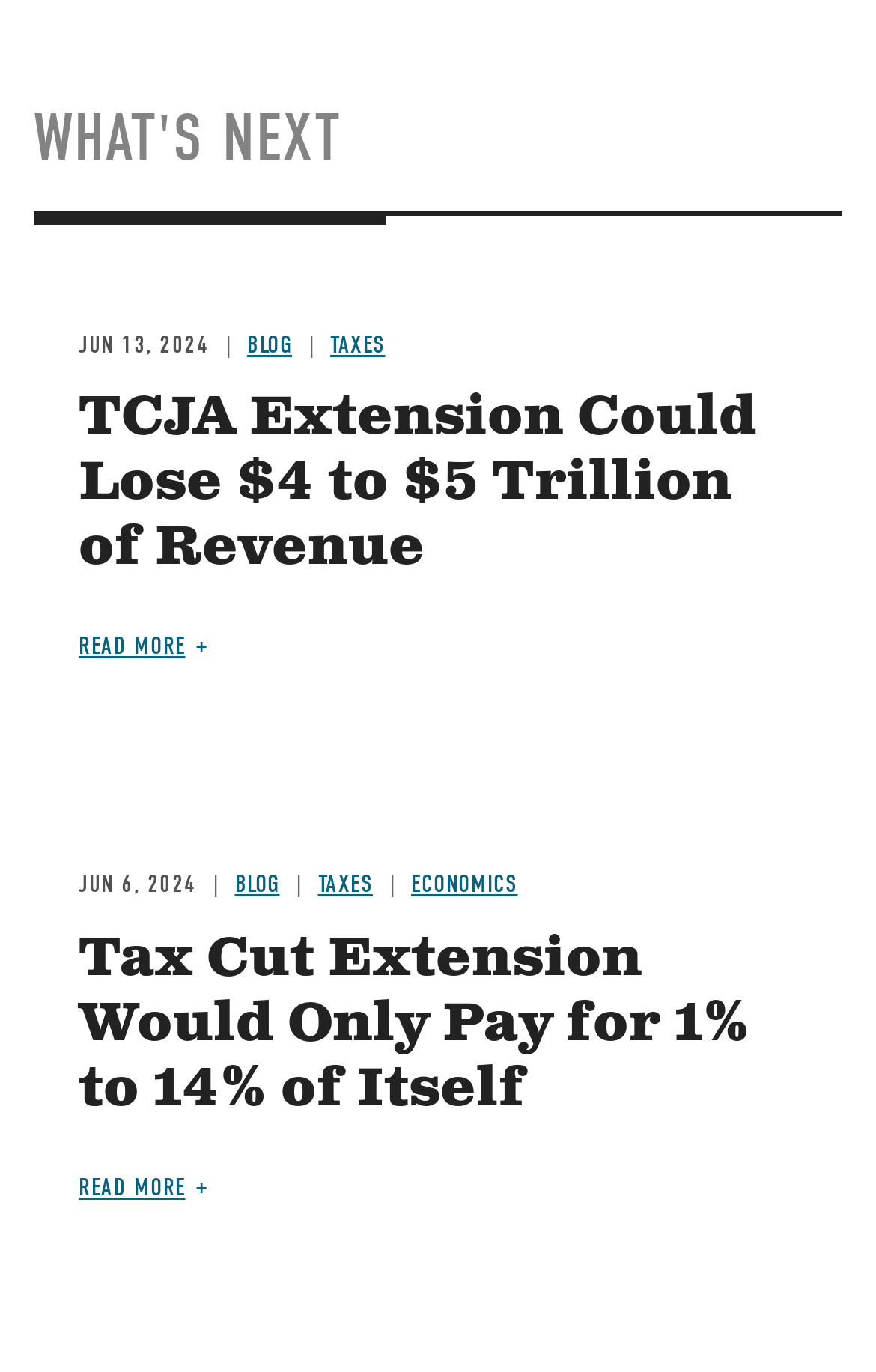Identify the bounding box coordinates of the section that should be clicked to achieve the task described: "Read more about Tax Cut Extension Would Only Pay for 1% to 14% of Itself".

[0.09, 0.855, 0.237, 0.877]